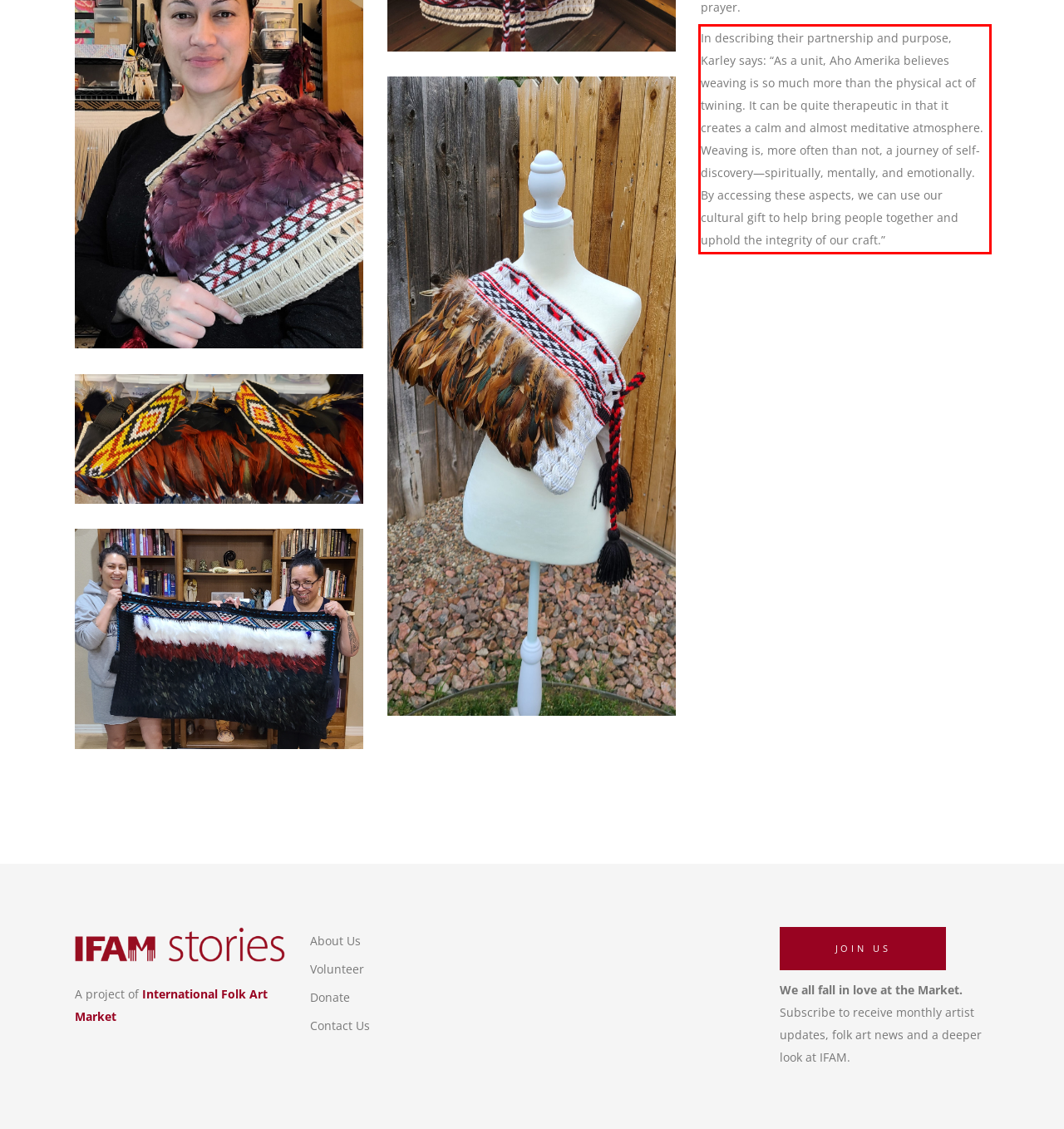Please identify and extract the text from the UI element that is surrounded by a red bounding box in the provided webpage screenshot.

In describing their partnership and purpose, Karley says: “As a unit, Aho Amerika believes weaving is so much more than the physical act of twining. It can be quite therapeutic in that it creates a calm and almost meditative atmosphere. Weaving is, more often than not, a journey of self-discovery—spiritually, mentally, and emotionally. By accessing these aspects, we can use our cultural gift to help bring people together and uphold the integrity of our craft.”